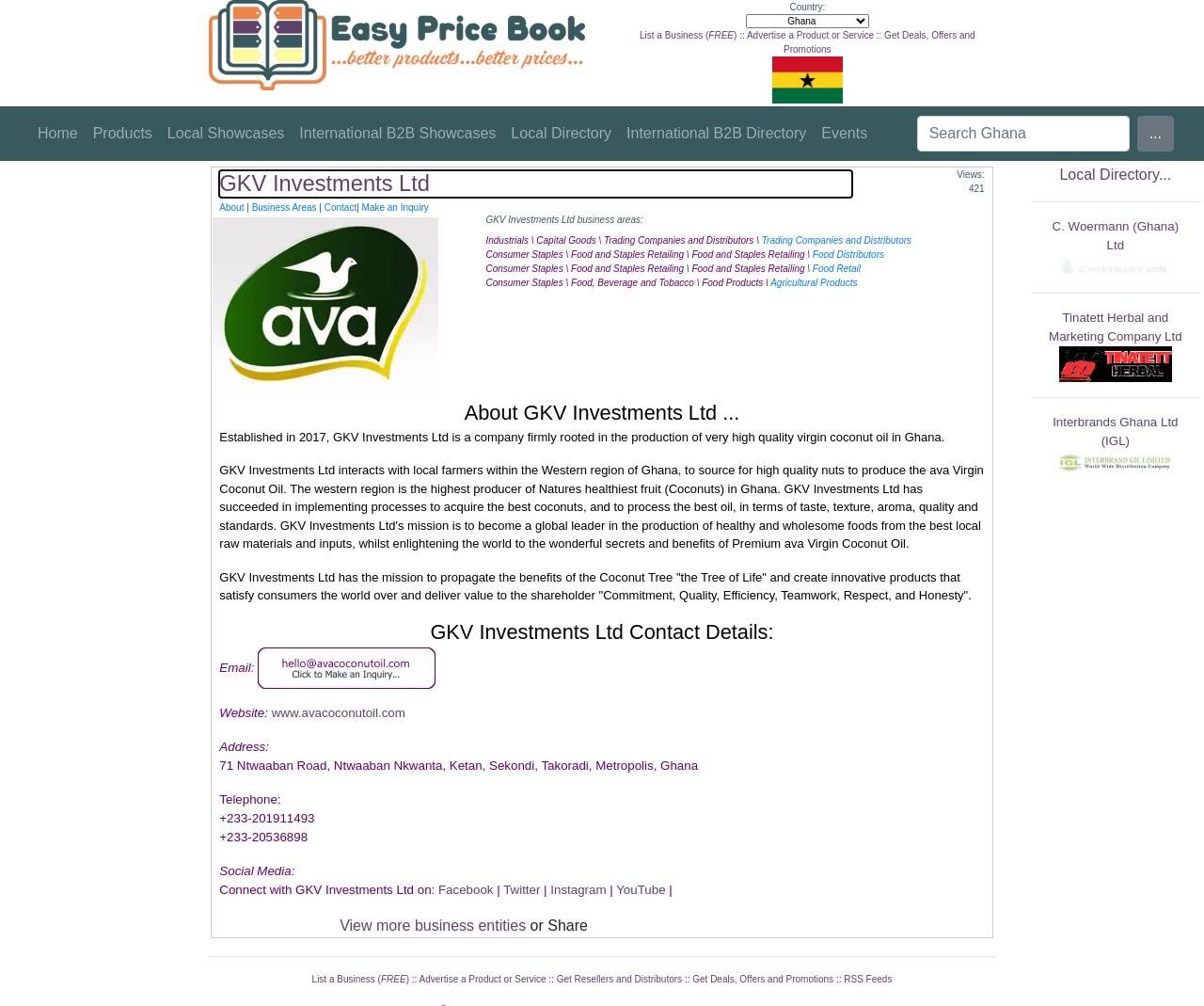What are the business areas of GKV Investments Ltd?
Please provide a single word or phrase as the answer based on the screenshot.

Industrials, Consumer Staples